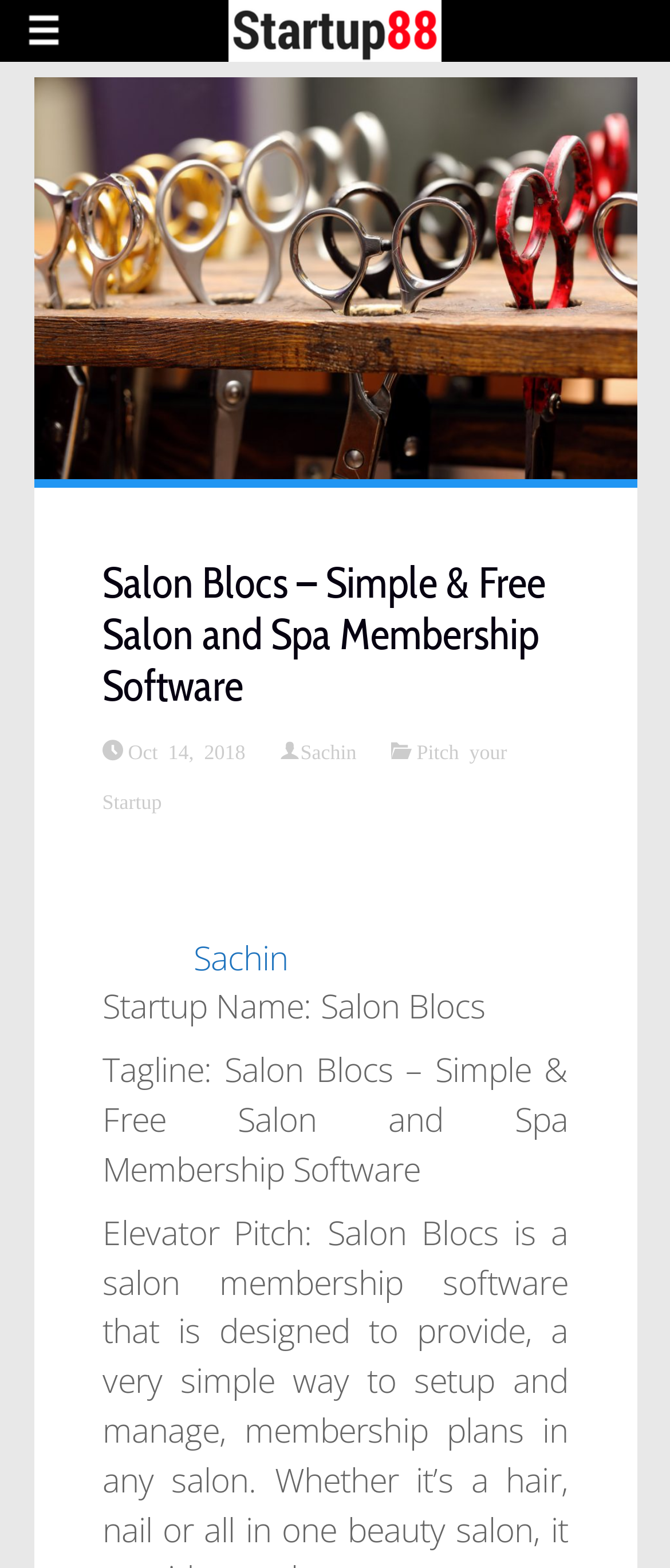When was the startup pitched?
Please provide a single word or phrase as the answer based on the screenshot.

Oct 14, 2018